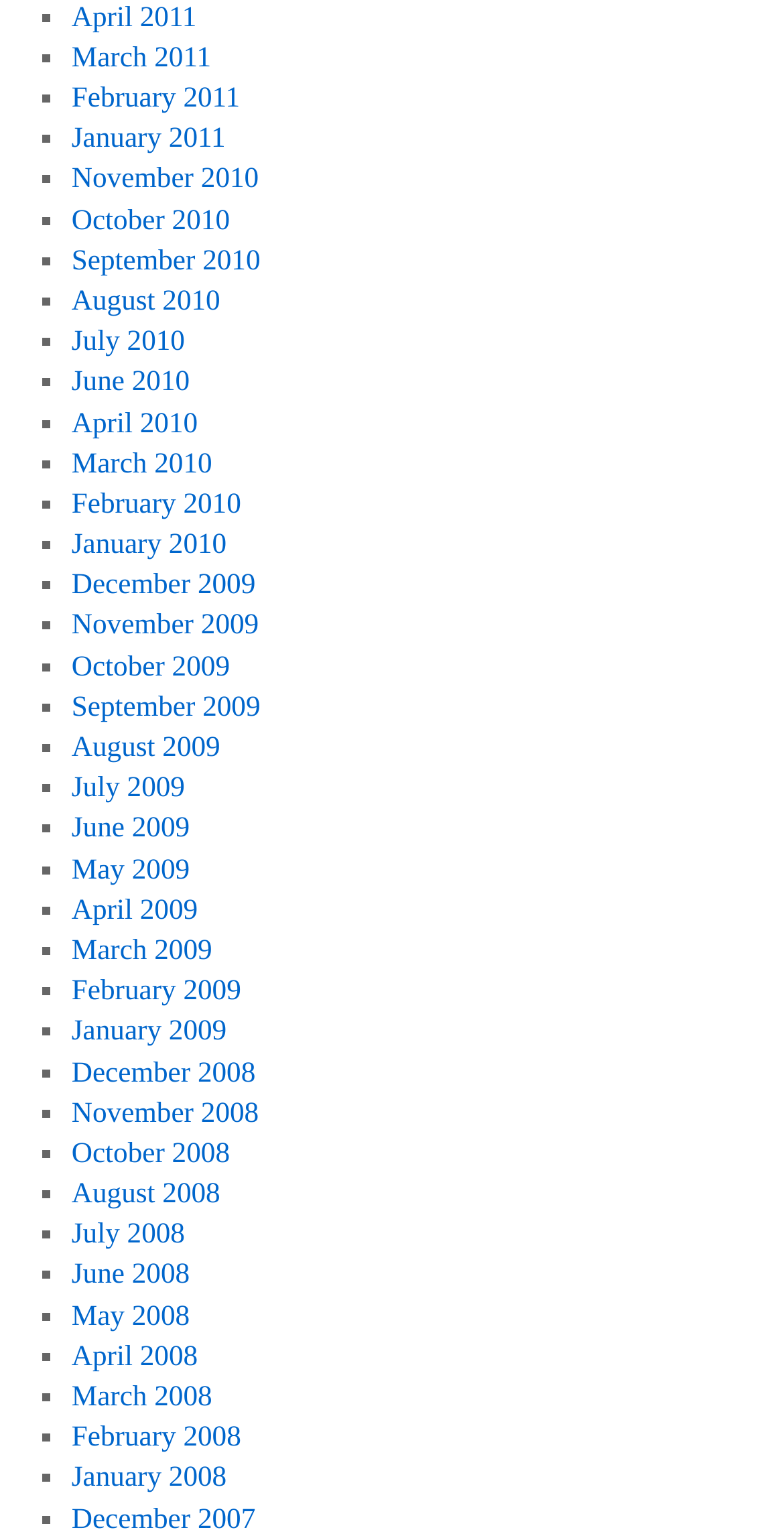What is the pattern of the list markers?
Using the image, elaborate on the answer with as much detail as possible.

I observed the list markers on the webpage and found that they all have the same pattern, which is a square symbol '■'.